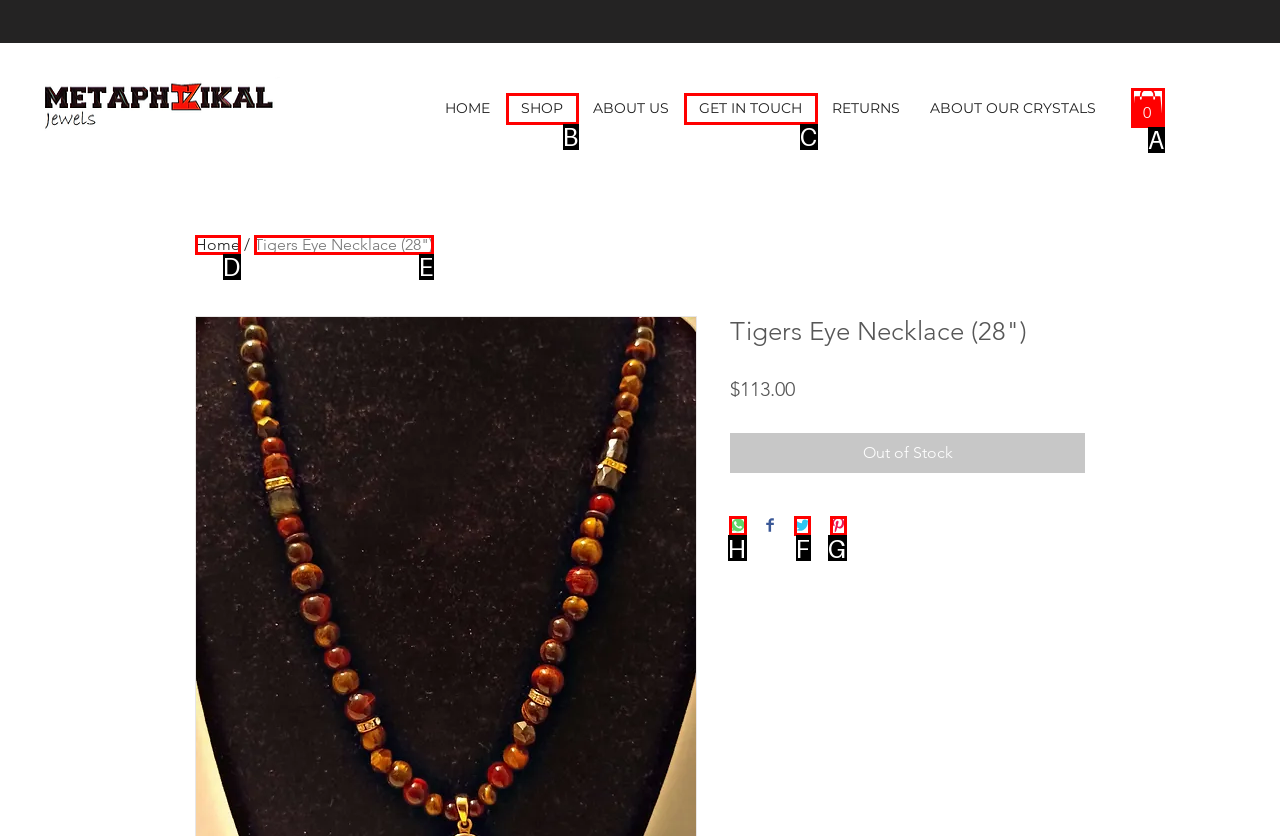Determine which HTML element should be clicked to carry out the following task: Share on WhatsApp Respond with the letter of the appropriate option.

H